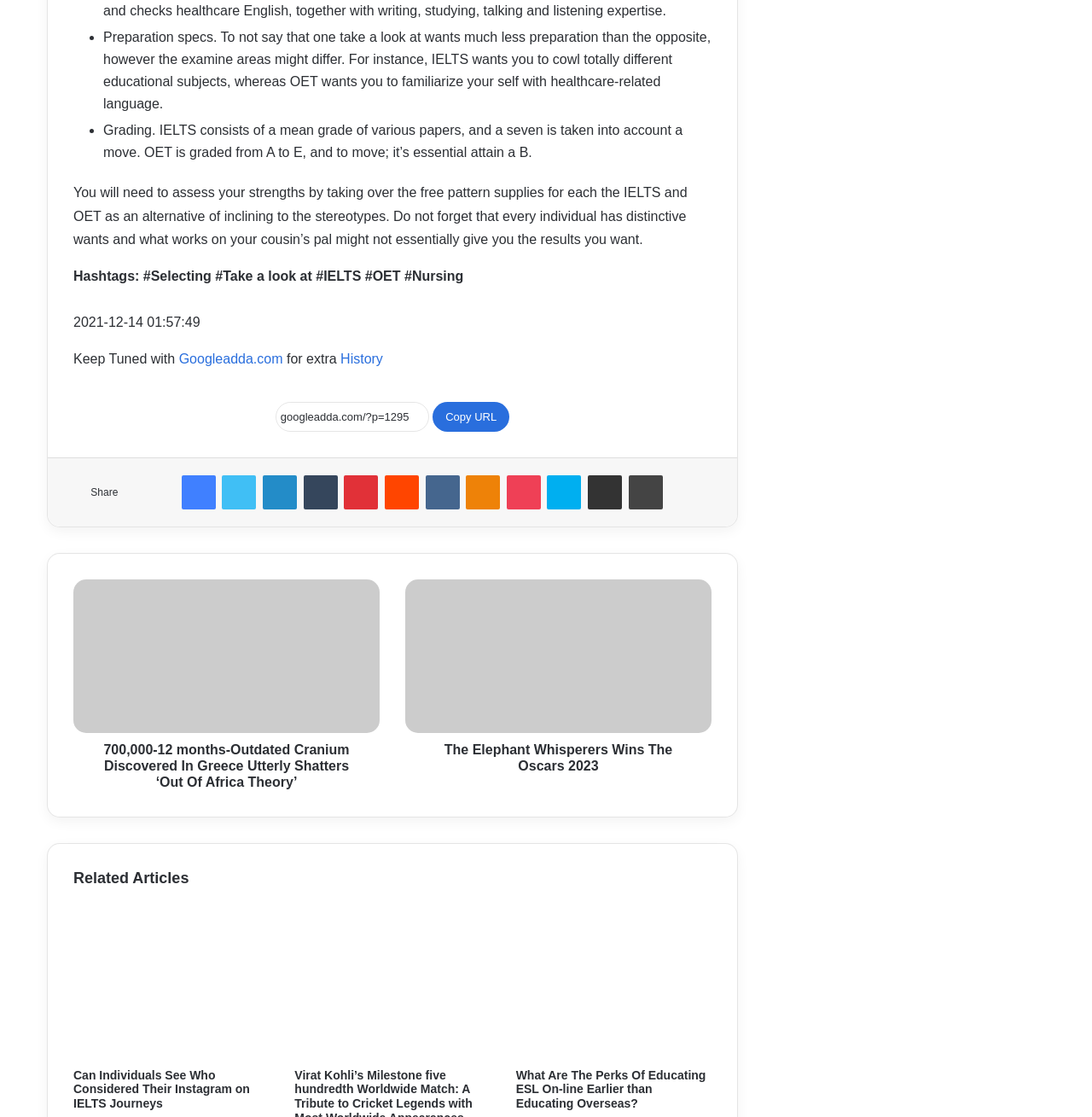Find the bounding box coordinates of the clickable area that will achieve the following instruction: "Read more about '700,000-12 months-Outdated Cranium Discovered In Greece Utterly Shatters ‘Out Of Africa Theory’'".

[0.067, 0.656, 0.348, 0.708]